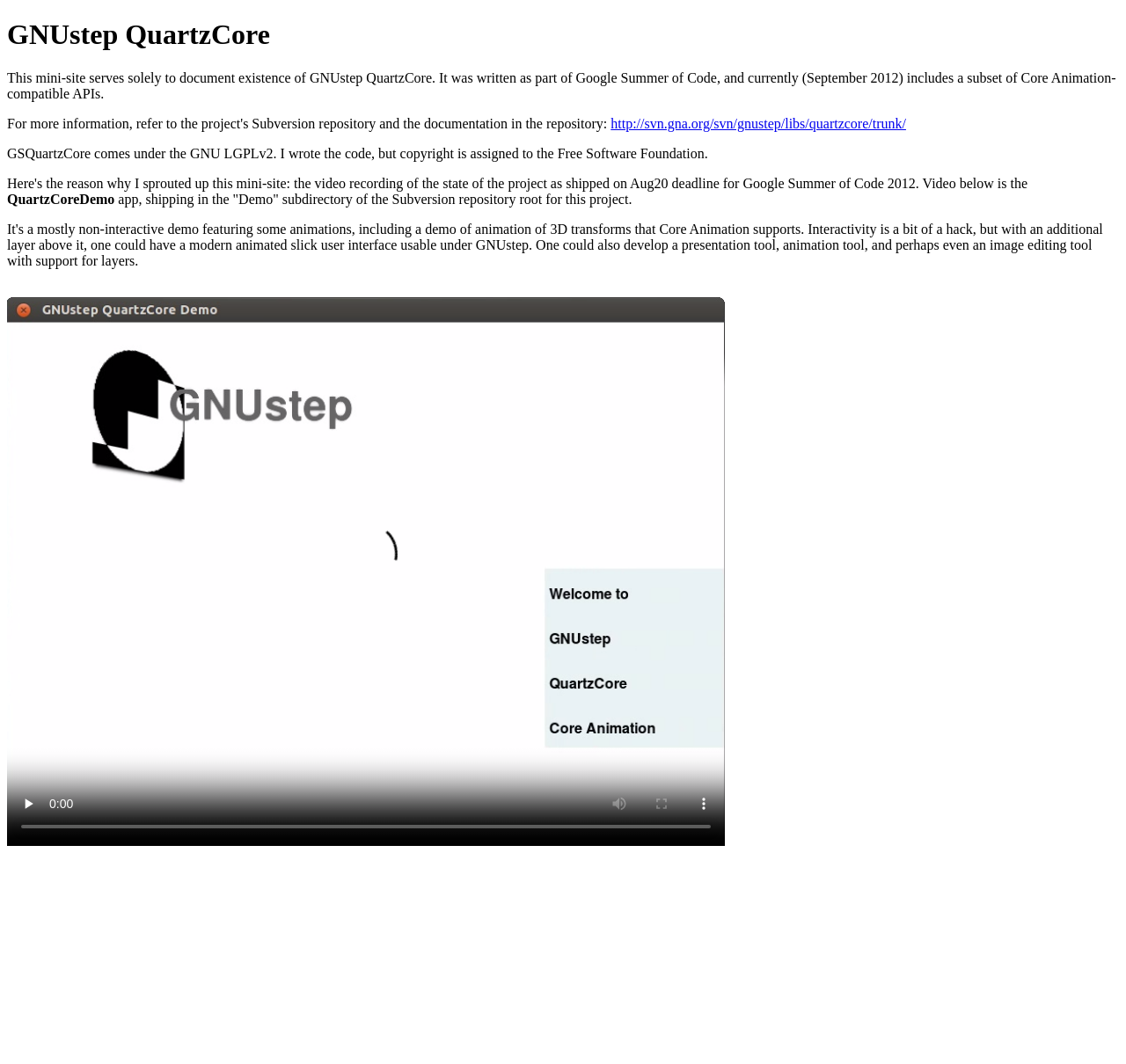Find the bounding box coordinates for the HTML element specified by: "http://svn.gna.org/svn/gnustep/libs/quartzcore/trunk/".

[0.542, 0.109, 0.805, 0.123]